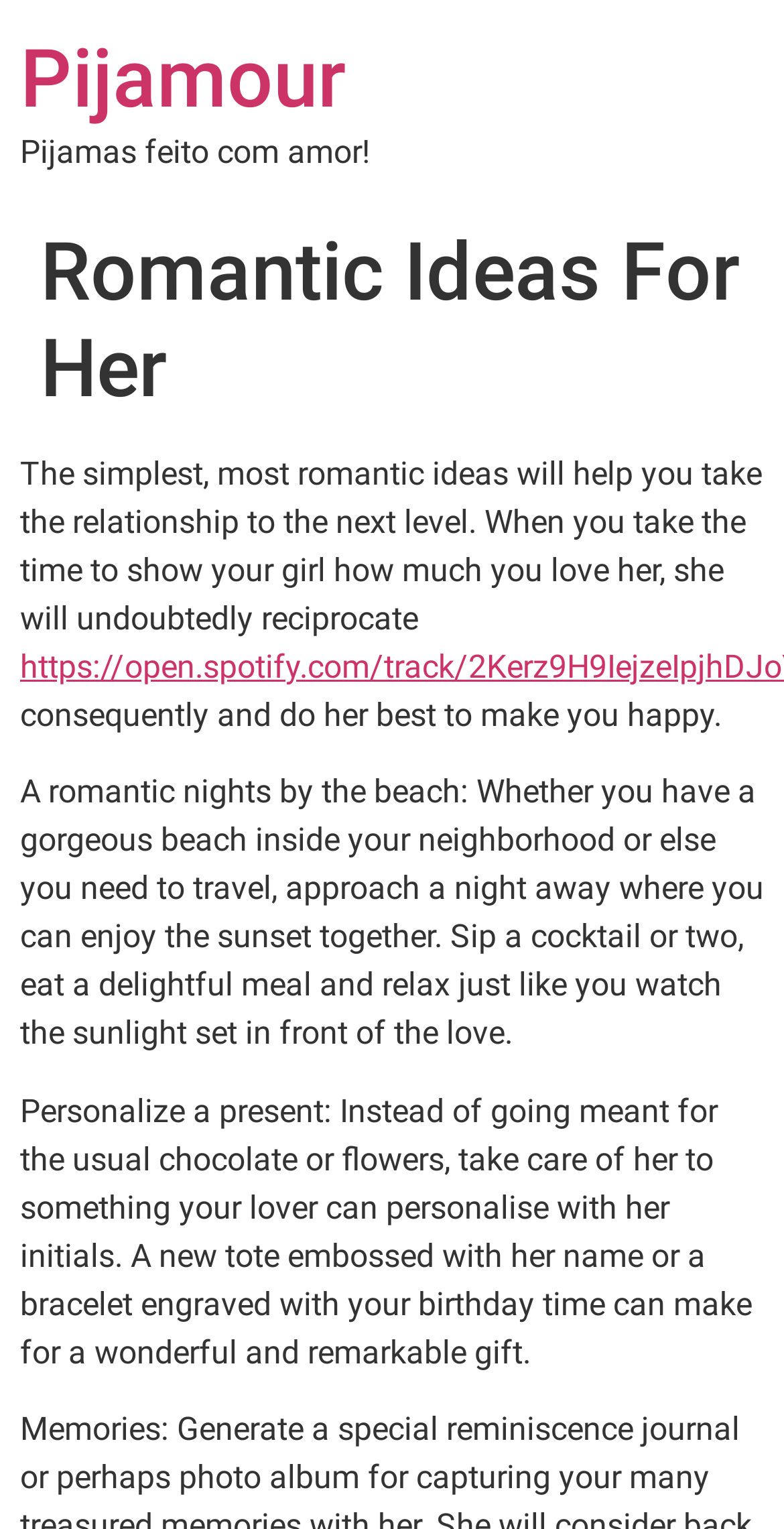What can be personalized with her initials?
Please use the image to provide a one-word or short phrase answer.

A tote or bracelet